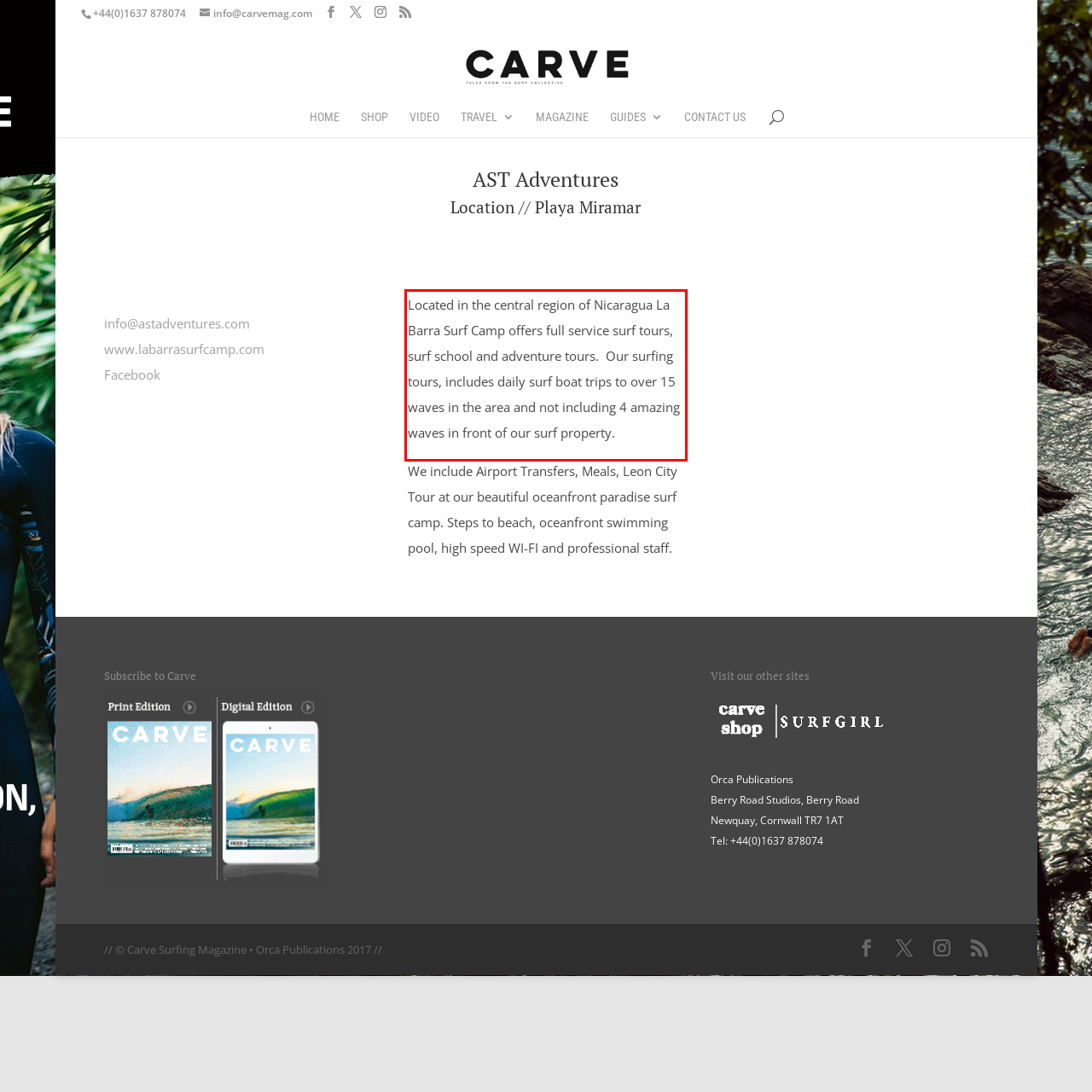Given a webpage screenshot, identify the text inside the red bounding box using OCR and extract it.

Located in the central region of Nicaragua La Barra Surf Camp offers full service surf tours, surf school and adventure tours. Our surfing tours, includes daily surf boat trips to over 15 waves in the area and not including 4 amazing waves in front of our surf property.